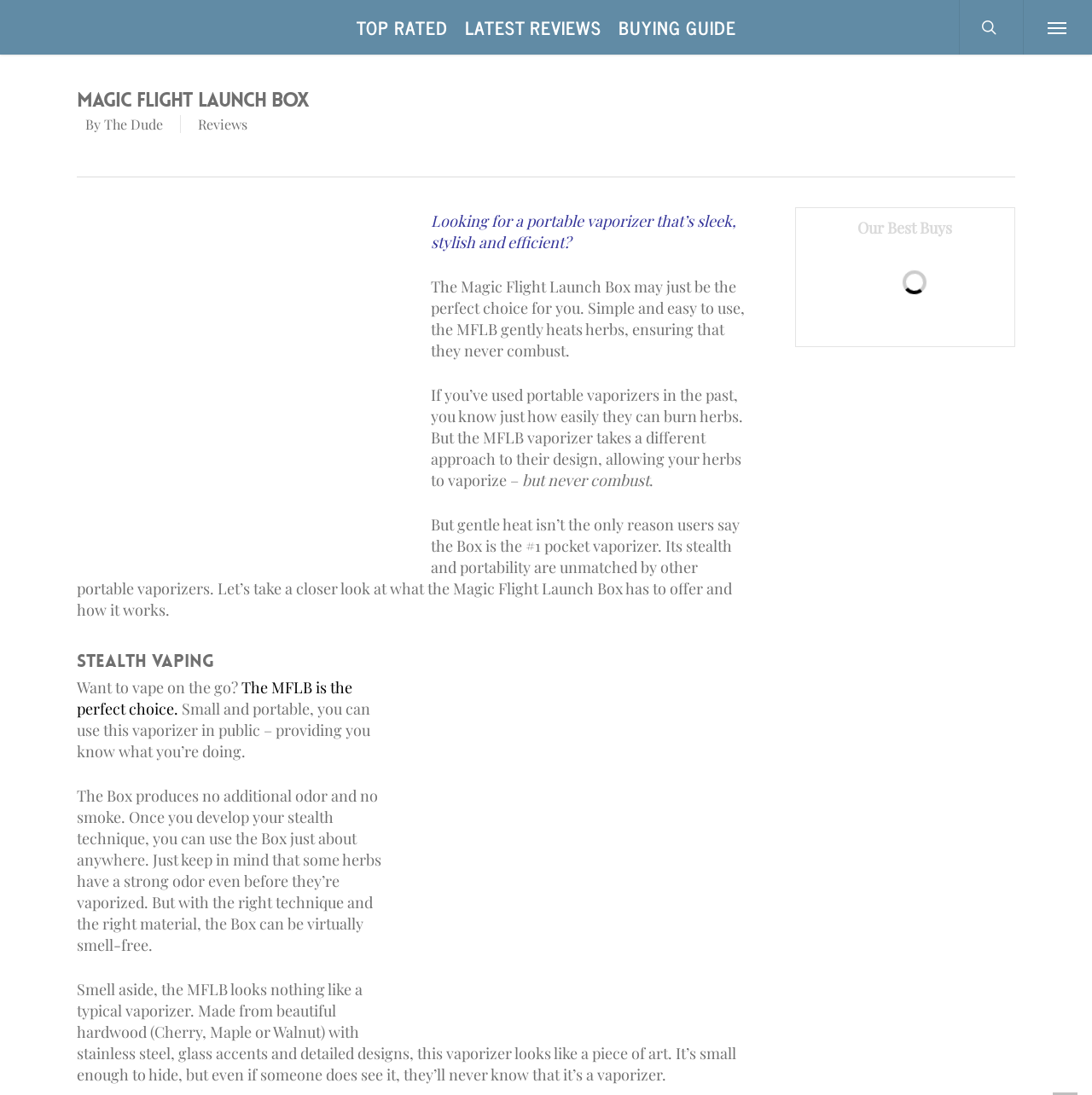What is the category of the webpage?
Based on the content of the image, thoroughly explain and answer the question.

The category of the webpage can be inferred from the links at the top of the webpage, which include 'TOP RATED', 'LATEST REVIEWS', and 'BUYING GUIDE'. These links suggest that the webpage is related to vape reviews and buying guides, indicating that the category of the webpage is vape reviews.